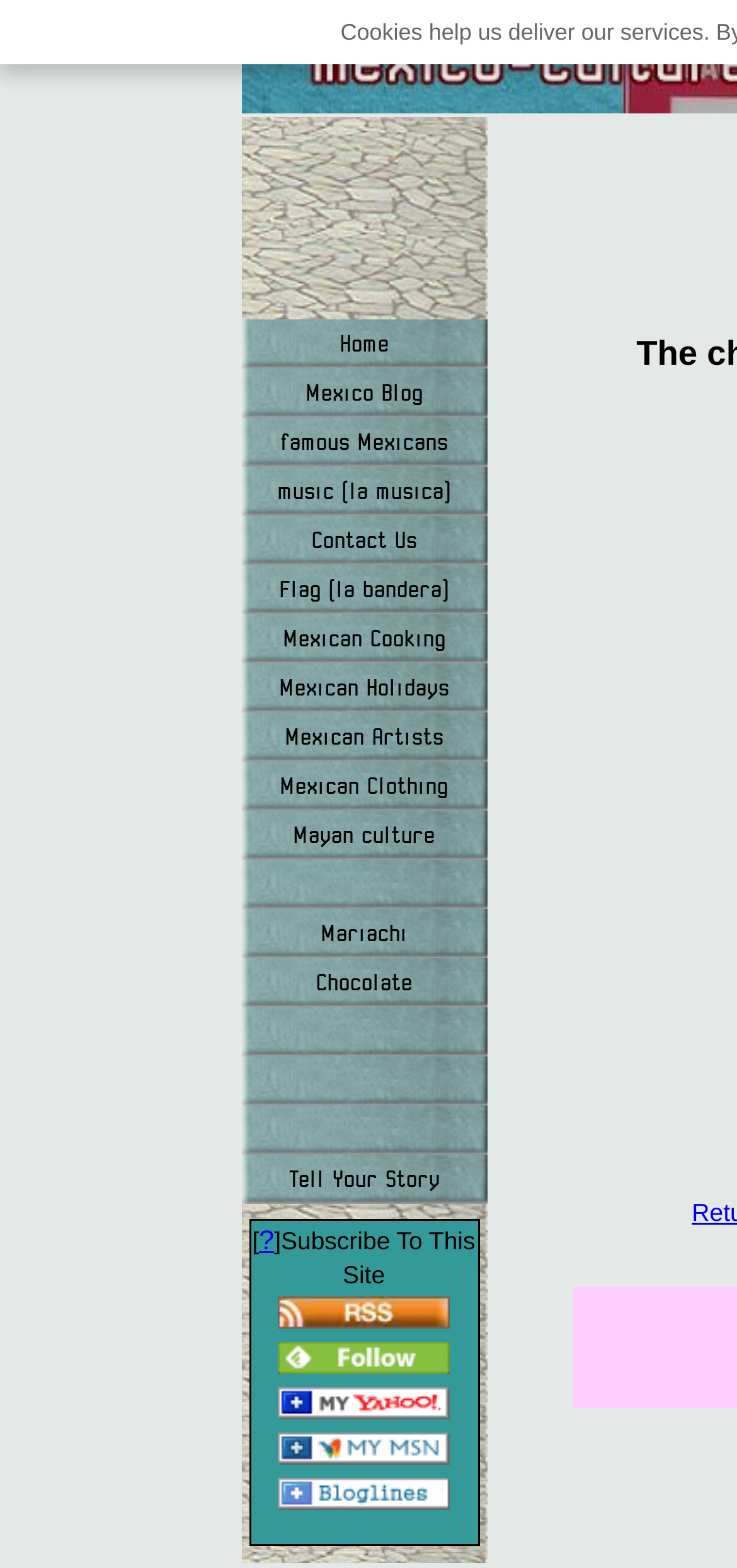Can you find and generate the webpage's heading?

Paquita la del Barrio